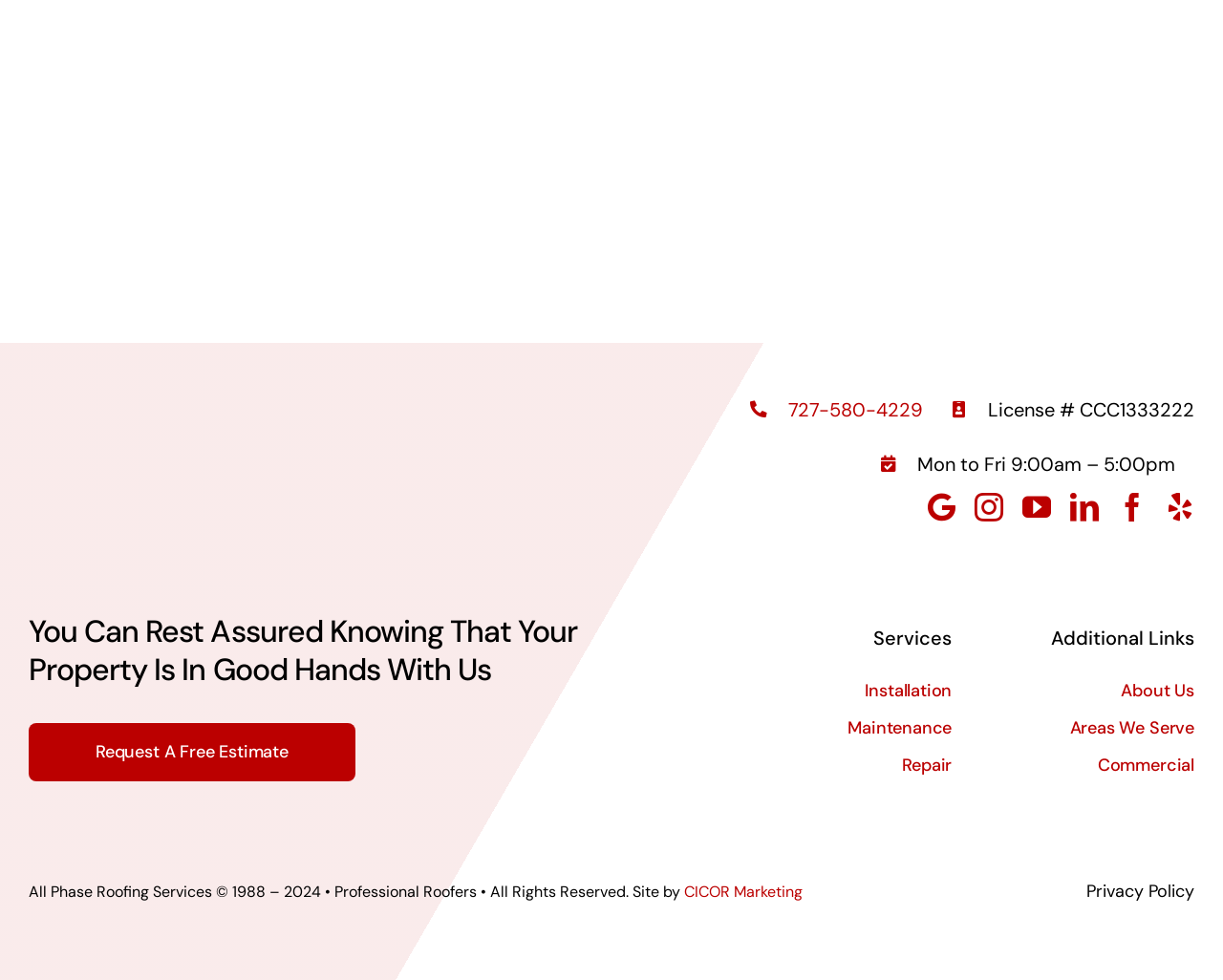What are the social media platforms linked on the webpage?
Based on the screenshot, answer the question with a single word or phrase.

Google, Instagram, YouTube, LinkedIn, Facebook, Yelp